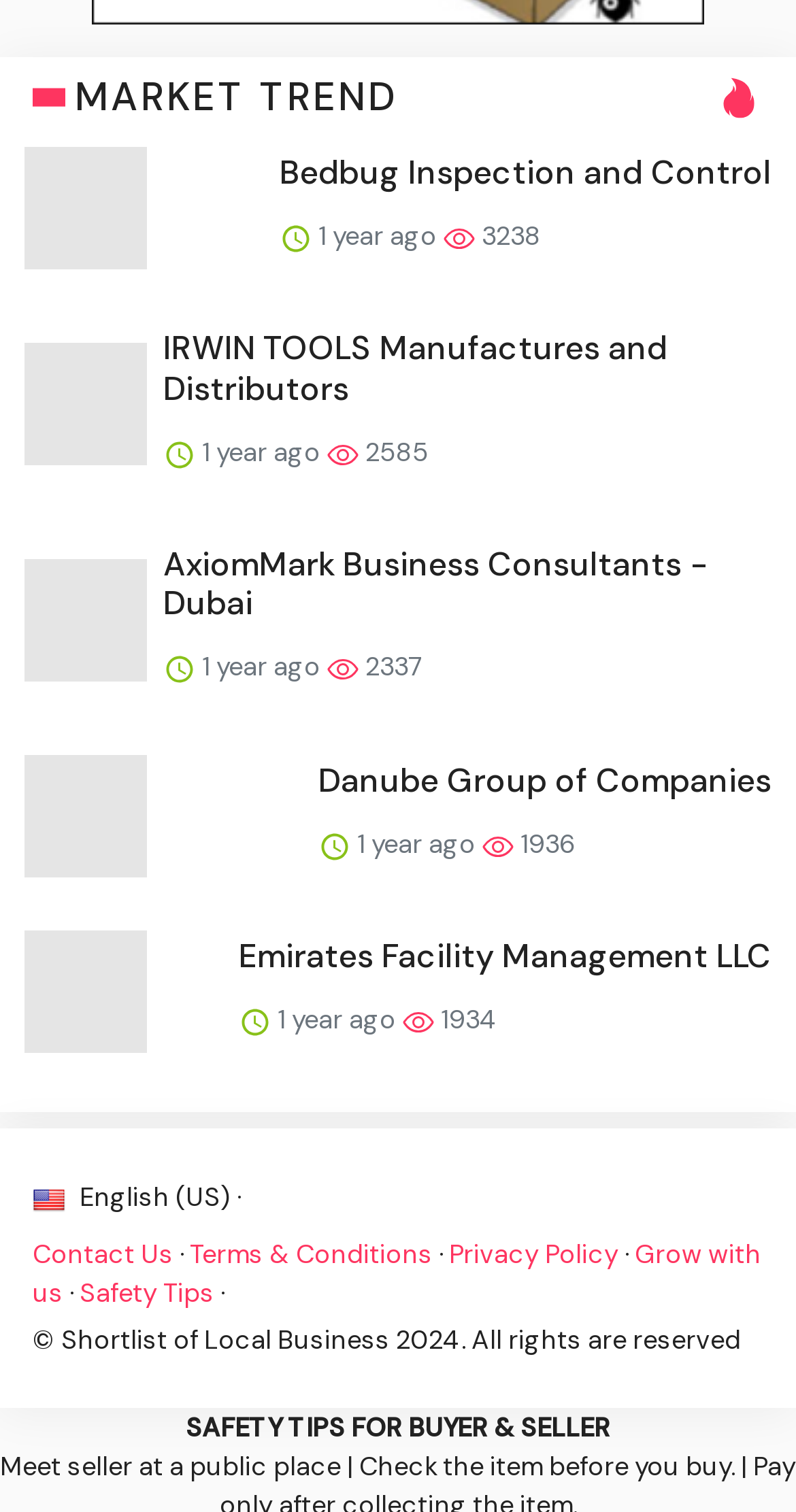Provide your answer in a single word or phrase: 
How many links are there on this webpage?

14